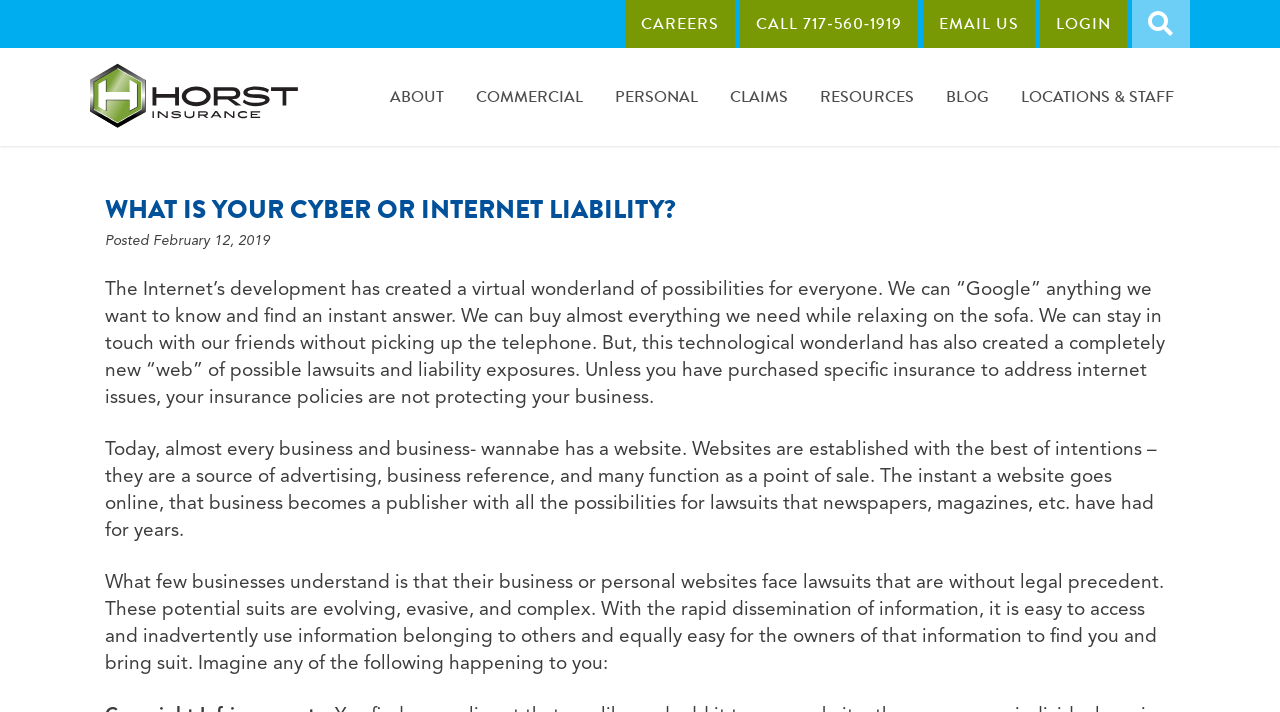Identify the bounding box coordinates of the specific part of the webpage to click to complete this instruction: "Click the CAREERS link".

[0.489, 0.0, 0.574, 0.067]